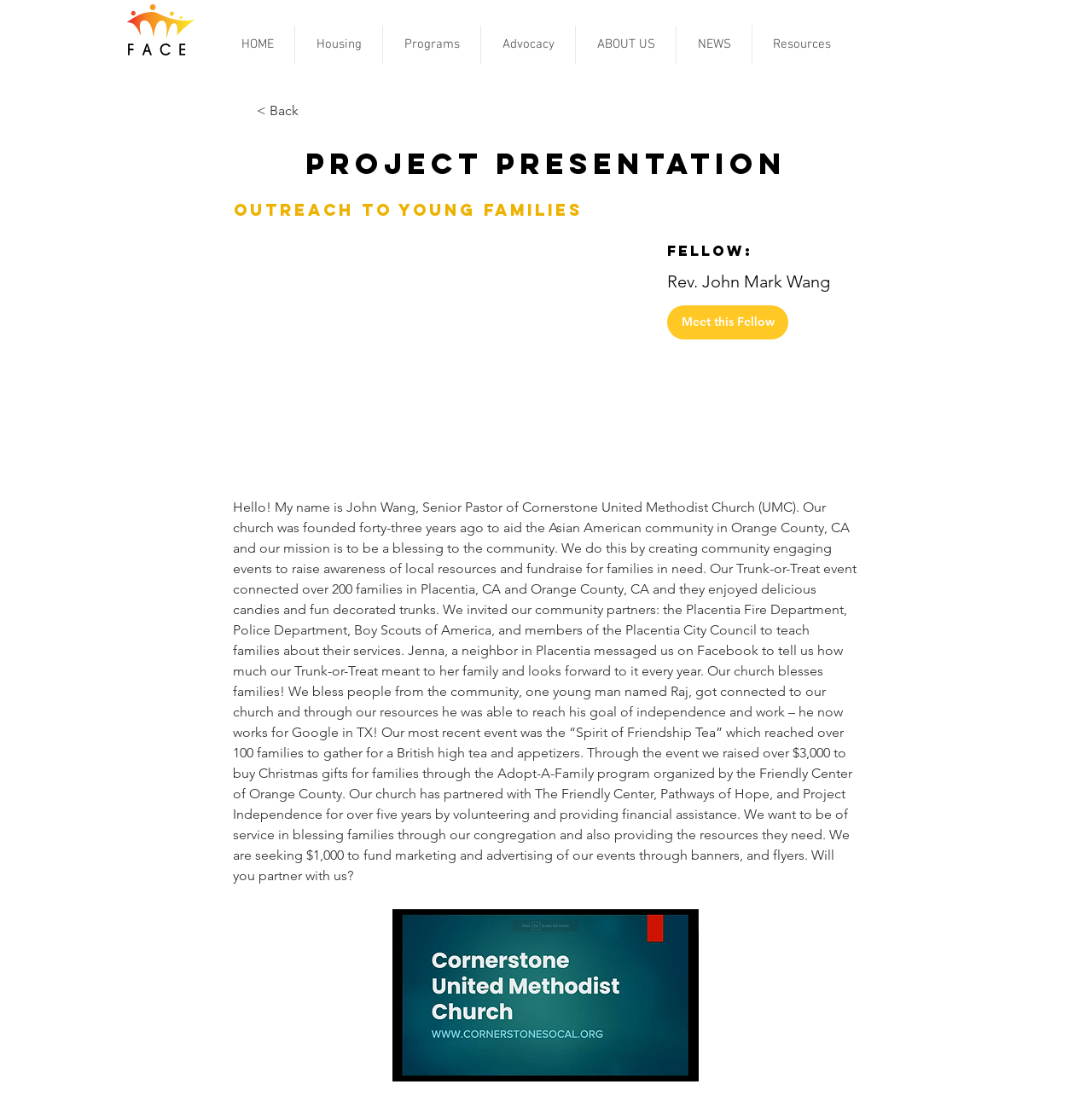Articulate a detailed summary of the webpage's content and design.

This webpage is about Rev. John Mark Wang, a Senior Pastor of Cornerstone United Methodist Church. At the top, there is a navigation menu with several links, including "HOME", "Housing", "Programs", "Advocacy", "ABOUT US", "NEWS", and "Resources". Below the navigation menu, there is a link to go back, followed by three headings: "Project Presentation", "Outreach to Young Families", and "Fellow:". 

Under the "Fellow:" heading, there is a static text "Rev. John Mark Wang" and a link to "Meet this Fellow". Below this, there is a long paragraph of text describing Rev. John Mark Wang's work and mission at Cornerstone United Methodist Church. The text explains how the church engages with the community, raises awareness of local resources, and fundraises for families in need. It also mentions specific events, such as the Trunk-or-Treat event and the "Spirit of Friendship Tea", and how they have positively impacted the community.

To the right of the text, there is an image, "Screenshot (19).png", which contains a link to "Victor pres.PNG" and an image of the same name. The image is positioned near the bottom of the page.